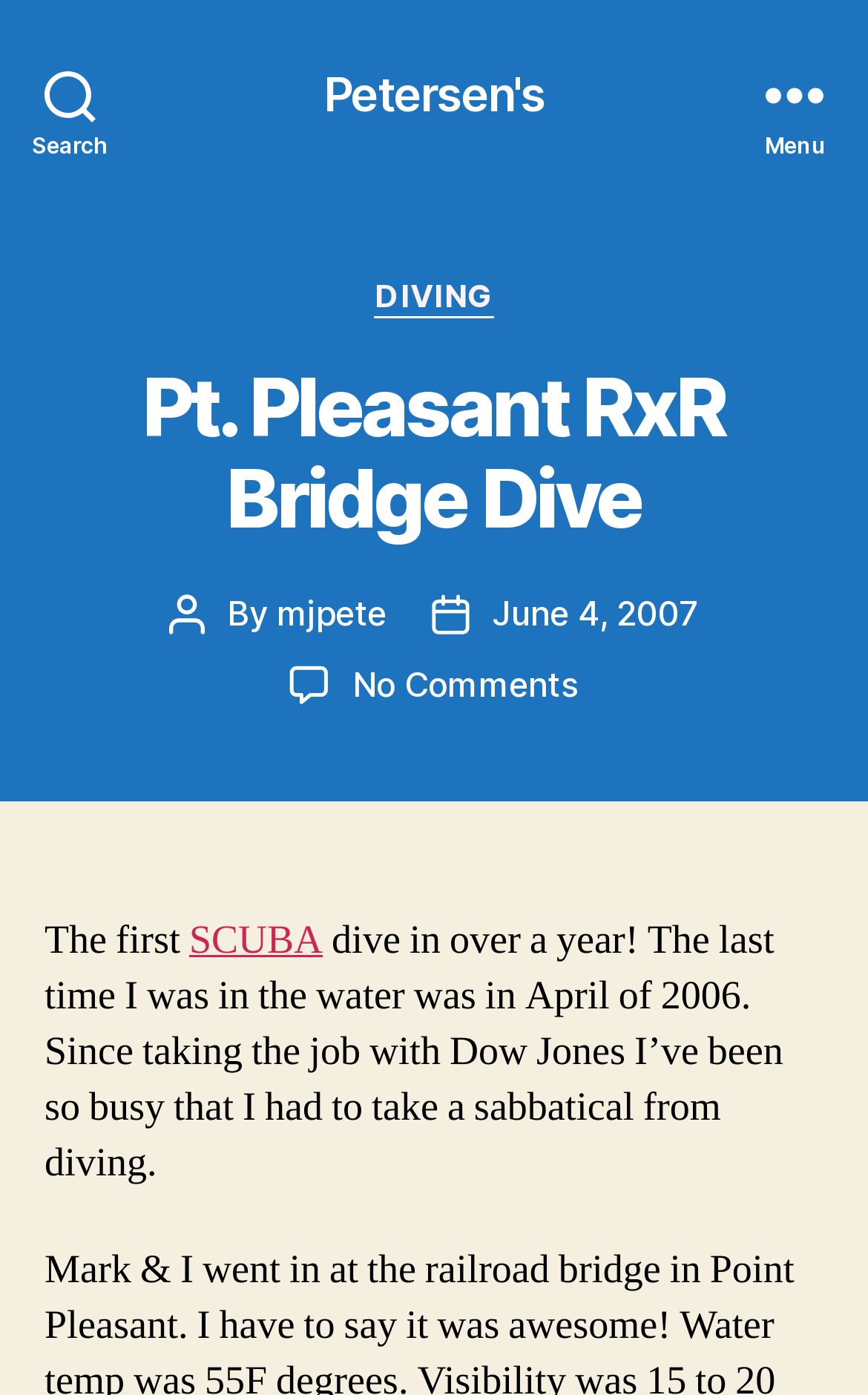Please identify the bounding box coordinates of the element that needs to be clicked to perform the following instruction: "Read the post by mjpete".

[0.319, 0.424, 0.446, 0.454]